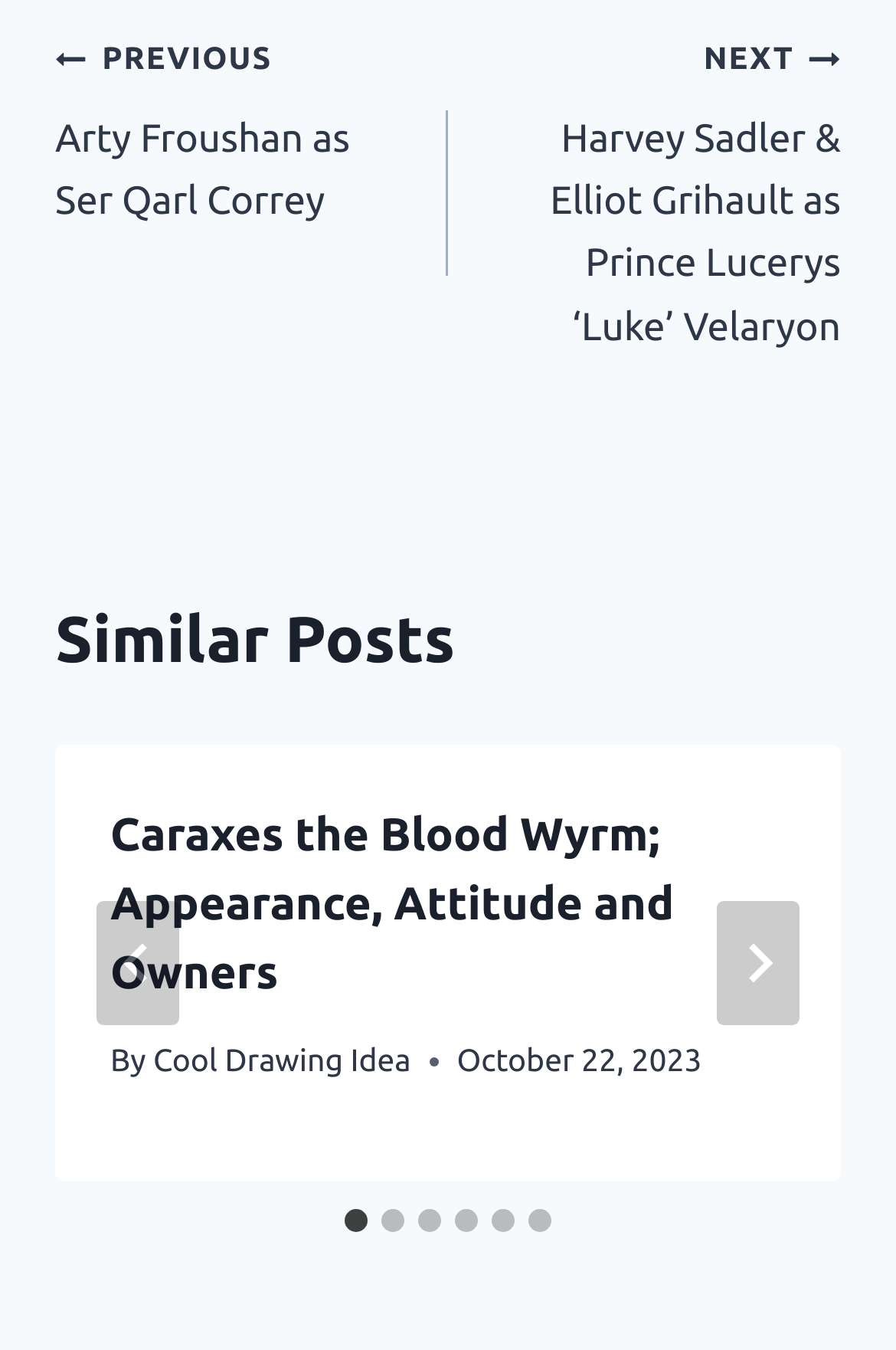Pinpoint the bounding box coordinates of the clickable element to carry out the following instruction: "Select slide 2."

[0.426, 0.896, 0.451, 0.913]